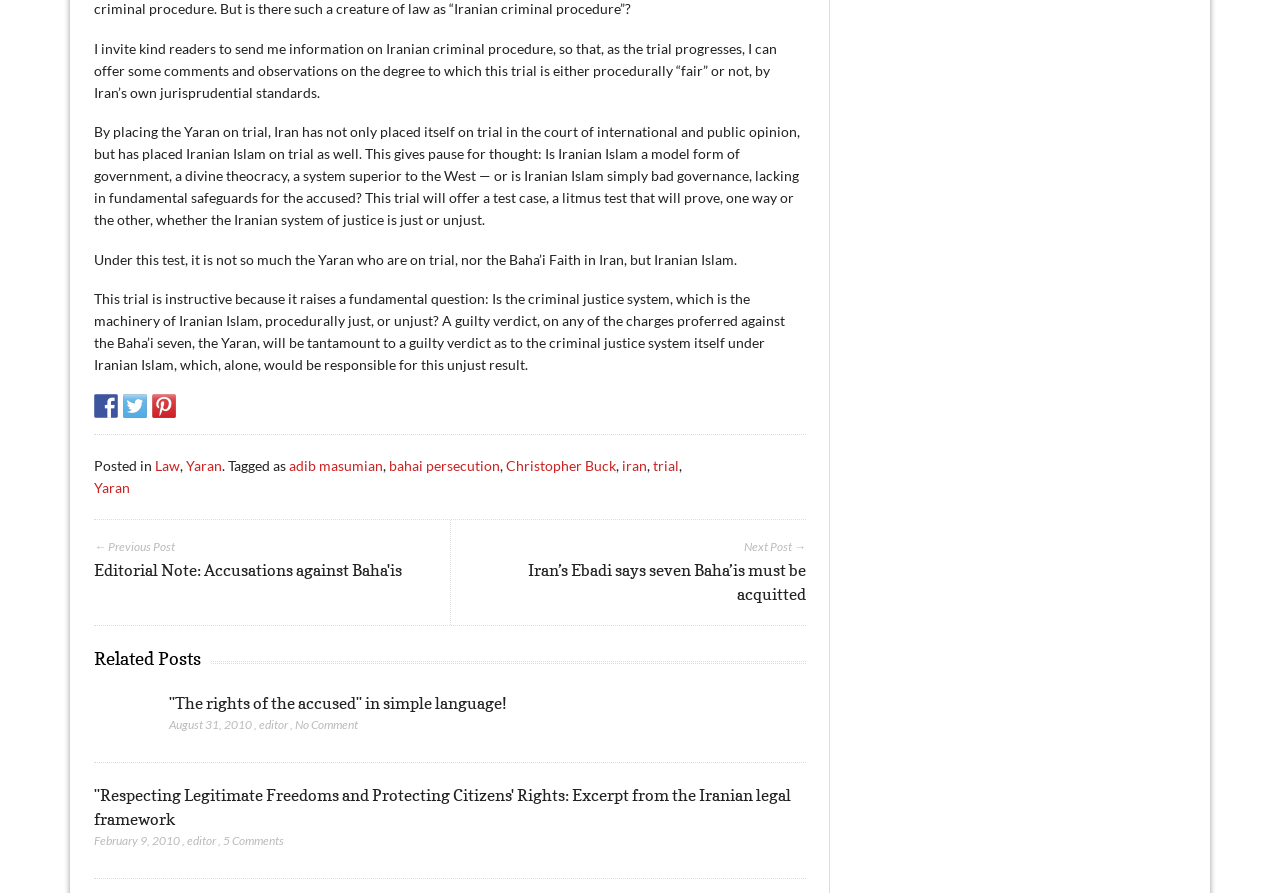What social media platforms are linked on this webpage?
Please answer using one word or phrase, based on the screenshot.

Facebook, Twitter, Pinterest, LinkedIn